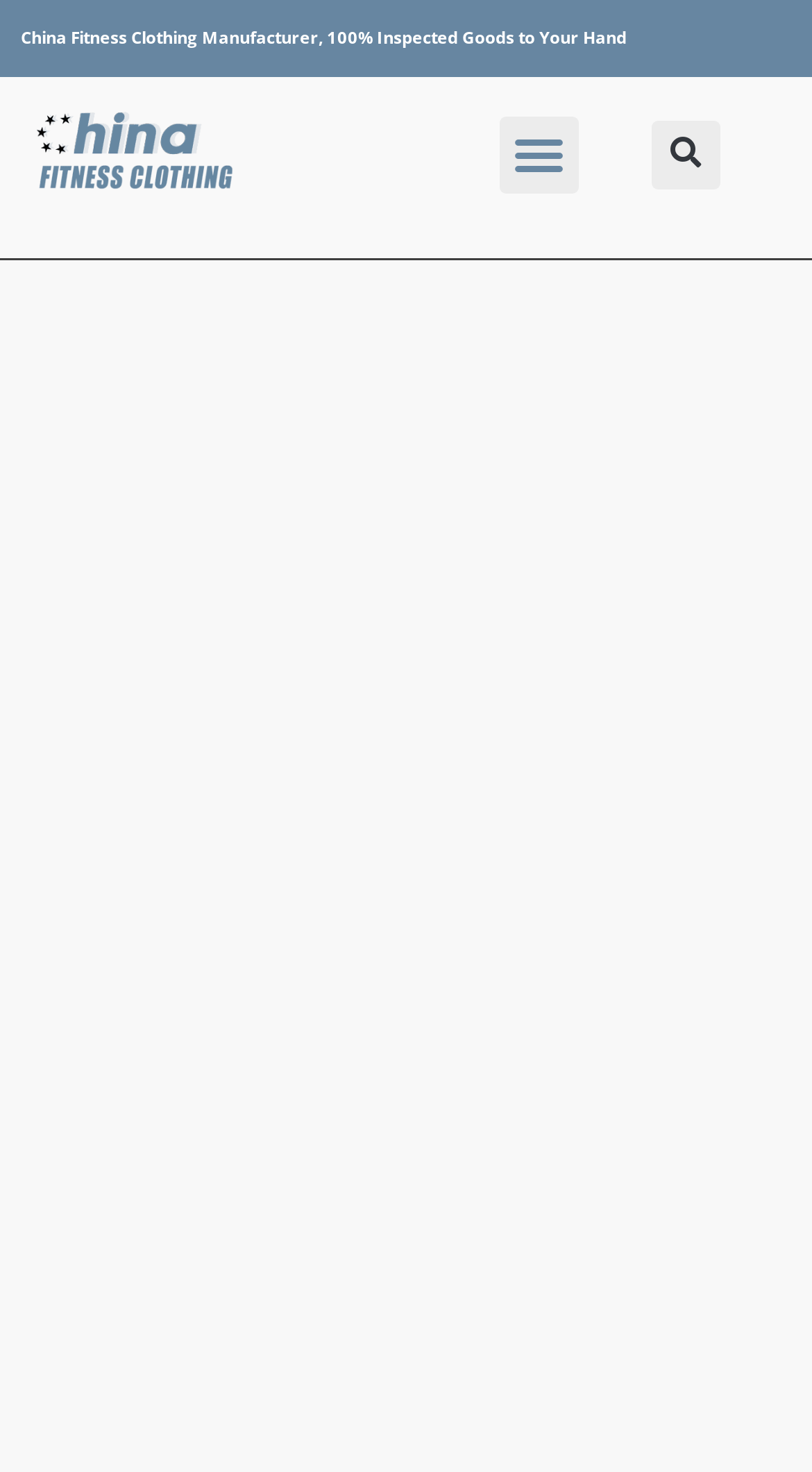Using the description "aria-label="Menu"", locate and provide the bounding box of the UI element.

None